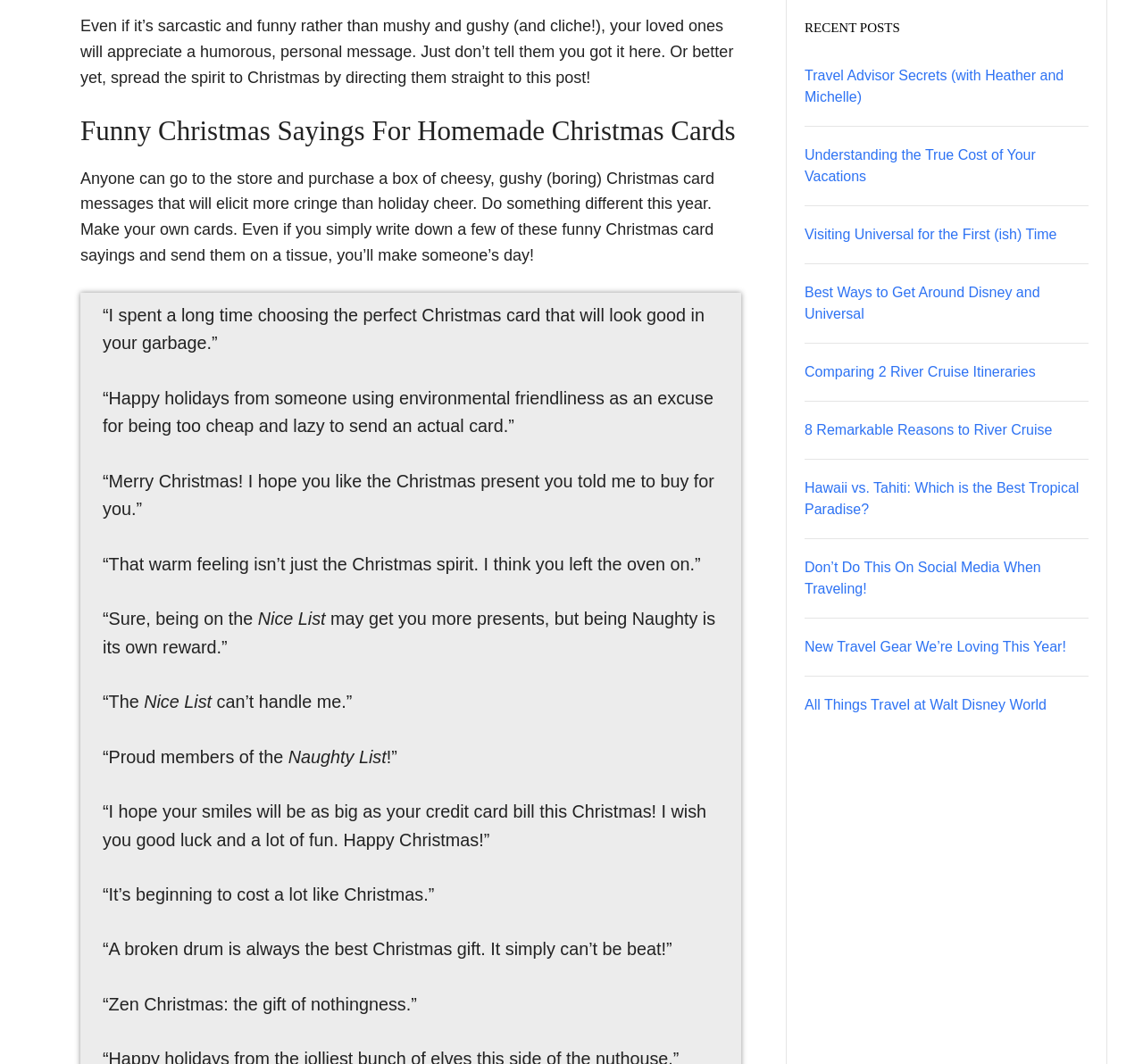Provide a short answer using a single word or phrase for the following question: 
How many recent posts are listed on the webpage?

9